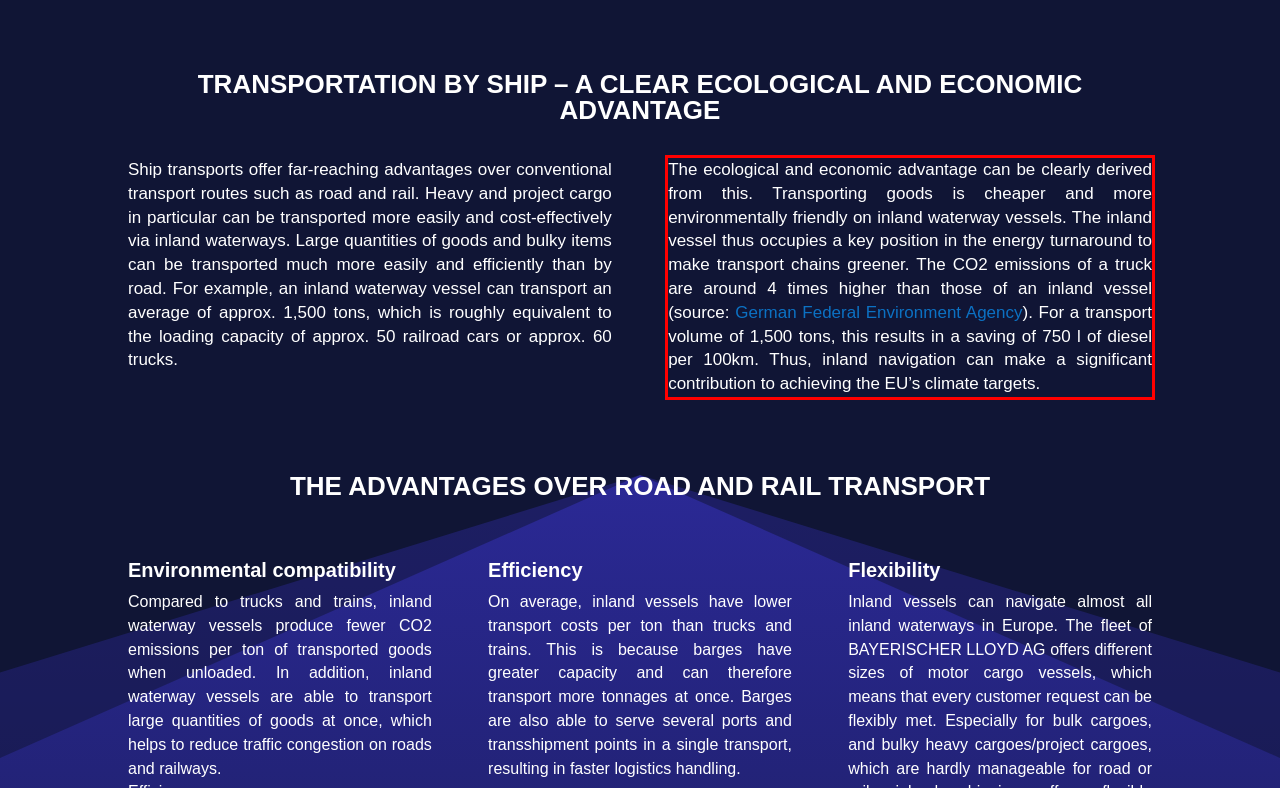Observe the screenshot of the webpage that includes a red rectangle bounding box. Conduct OCR on the content inside this red bounding box and generate the text.

The ecological and economic advantage can be clearly derived from this. Transporting goods is cheaper and more environmentally friendly on inland waterway vessels. The inland vessel thus occupies a key position in the energy turnaround to make transport chains greener. The CO2 emissions of a truck are around 4 times higher than those of an inland vessel (source: German Federal Environment Agency). For a transport volume of 1,500 tons, this results in a saving of 750 l of diesel per 100km. Thus, inland navigation can make a significant contribution to achieving the EU’s climate targets.